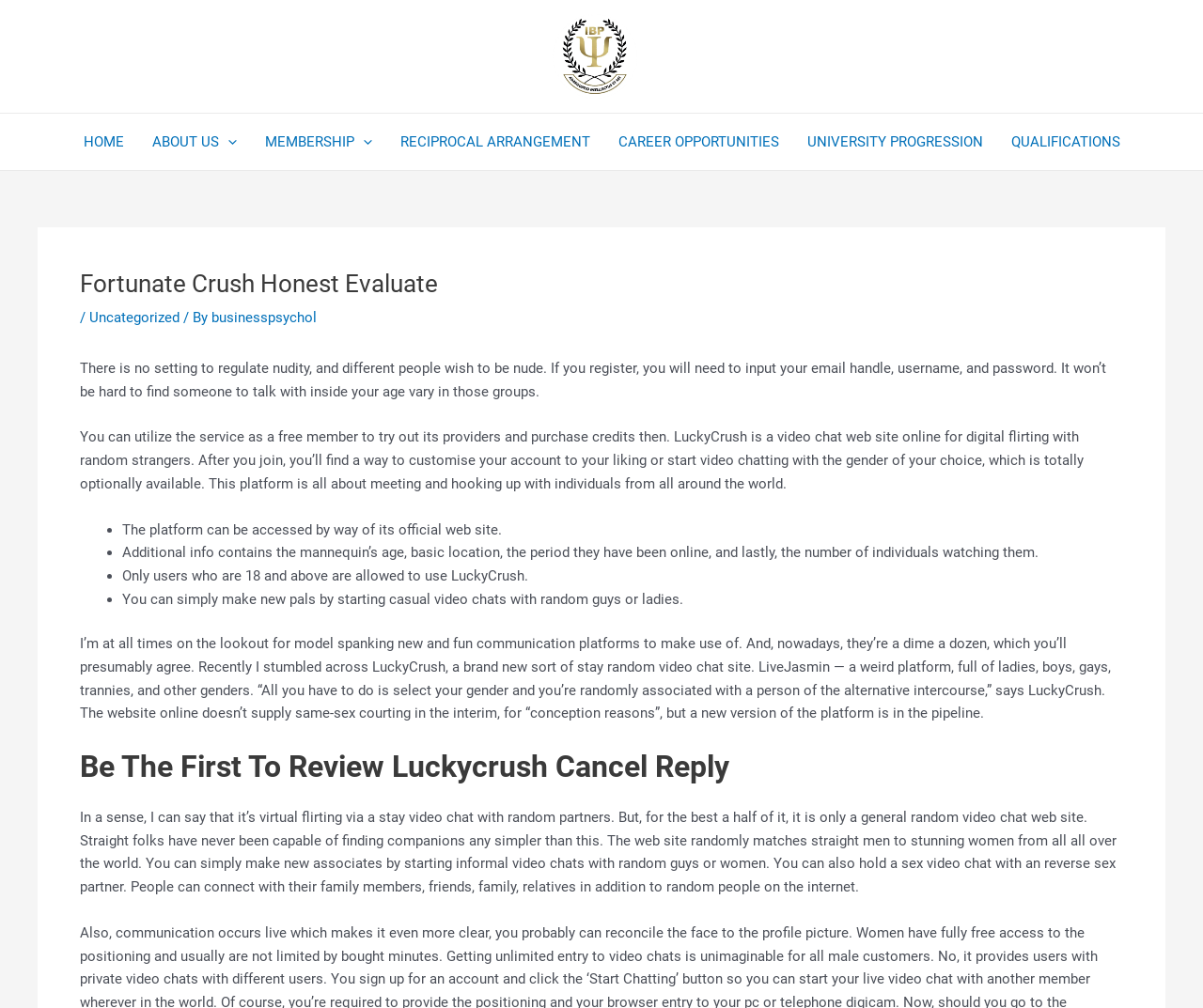Utilize the details in the image to thoroughly answer the following question: What type of content is available on the website?

The website appears to be a video chat platform where users can engage in live video chats with random strangers, with no indication of other types of content available.